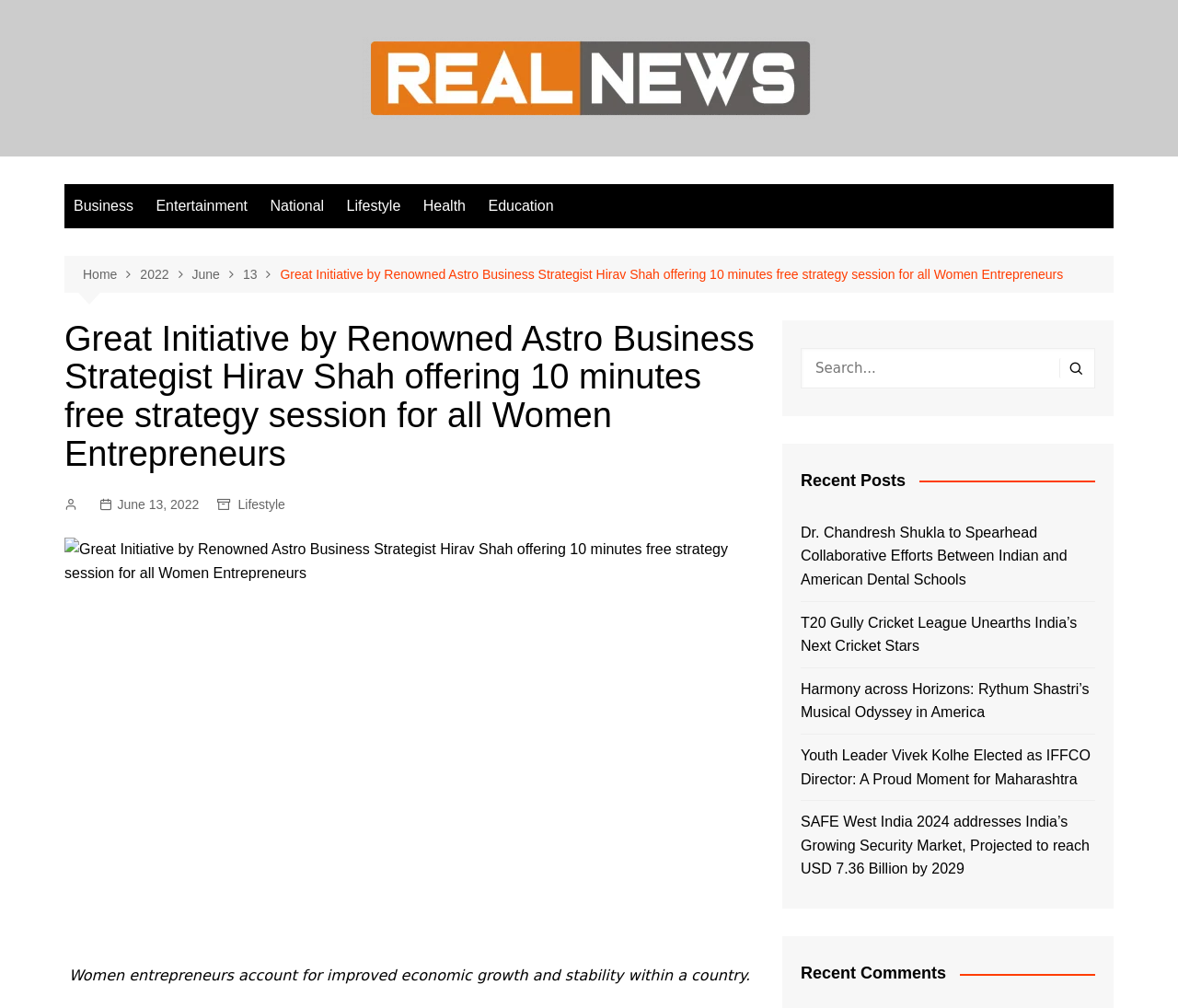Refer to the image and offer a detailed explanation in response to the question: What is the date of the article 'Great Initiative by Renowned Astro Business Strategist Hirav Shah offering 10 minutes free strategy session for all Women Entrepreneurs'?

I found the answer by looking at the link 'June 13, 2022' [0.085, 0.49, 0.169, 0.511] which is near the heading 'Great Initiative by Renowned Astro Business Strategist Hirav Shah offering 10 minutes free strategy session for all Women Entrepreneurs' [0.055, 0.317, 0.641, 0.47]. This suggests that the date of the article is June 13, 2022.